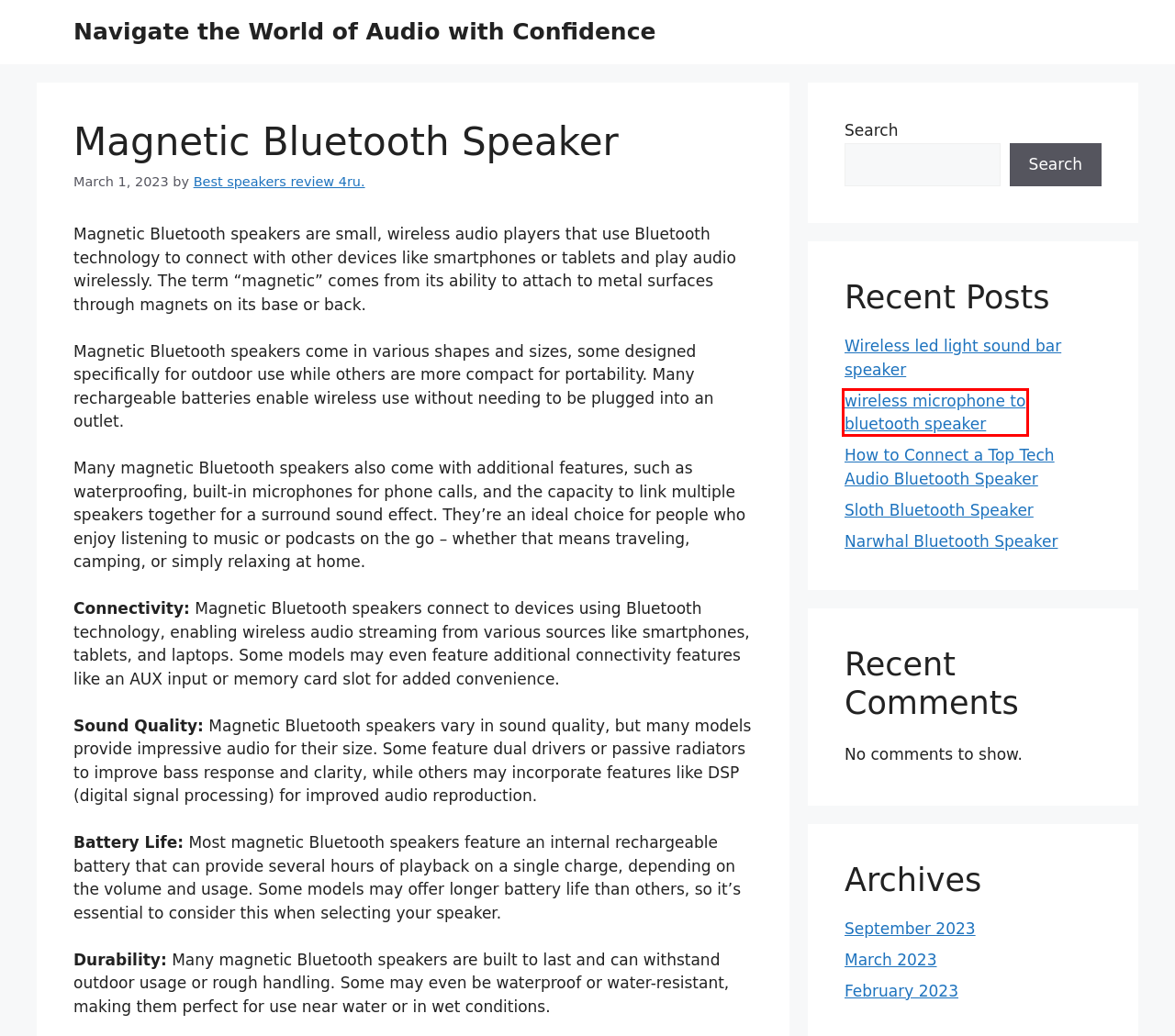You have a screenshot of a webpage with a red bounding box highlighting a UI element. Your task is to select the best webpage description that corresponds to the new webpage after clicking the element. Here are the descriptions:
A. Narwhal Bluetooth Speaker - Navigate the World of Audio with Confidence
B. Navigate the World of Audio with Confidence -
C. Uncategorized - Navigate the World of Audio with Confidence
D. wireless microphone to bluetooth speaker - Navigate the World of Audio with Confidence
E. Logic Speaker - Navigate the World of Audio with Confidence
F. Wireless led light sound bar speaker - Navigate the World of Audio with Confidence
G. Sloth Bluetooth Speaker - Navigate the World of Audio with Confidence
H. How to Connect a Top Tech Audio Bluetooth Speaker - Navigate the World of Audio with Confidence

D